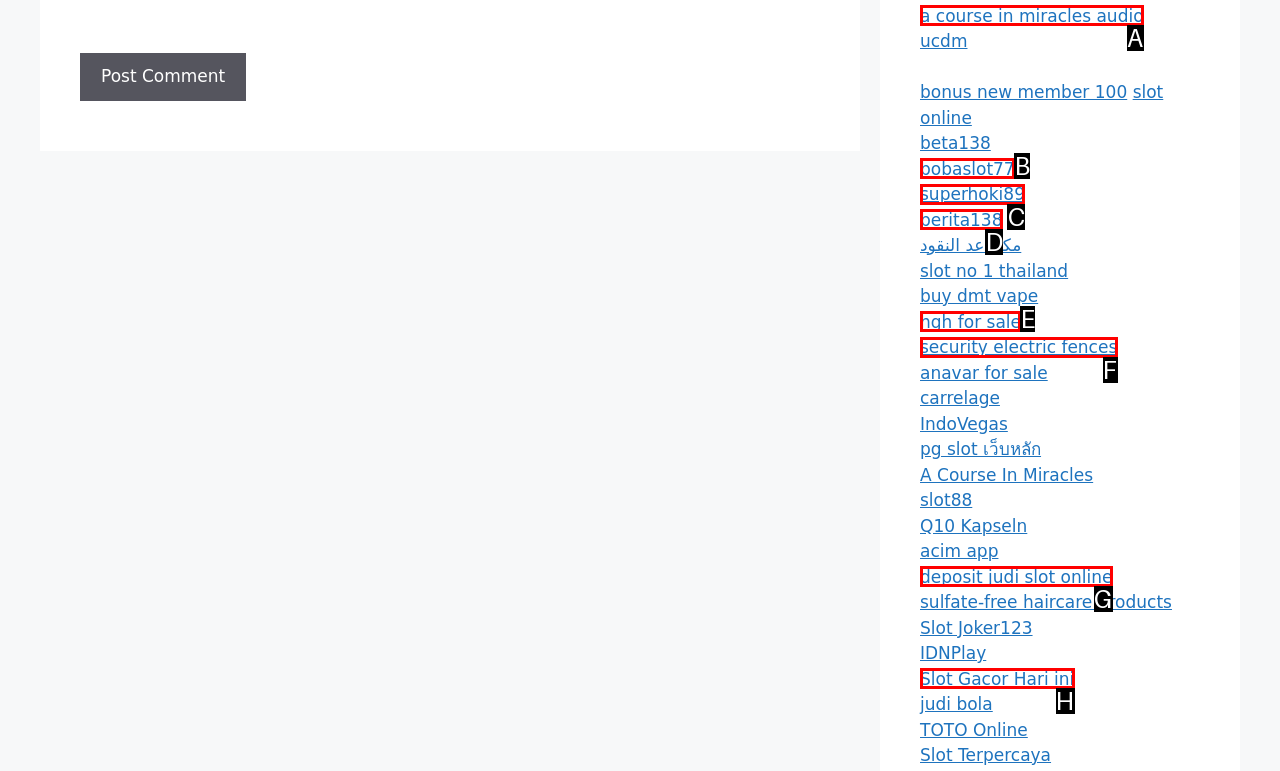Select the HTML element that should be clicked to accomplish the task: Visit 'a course in miracles audio' Reply with the corresponding letter of the option.

A